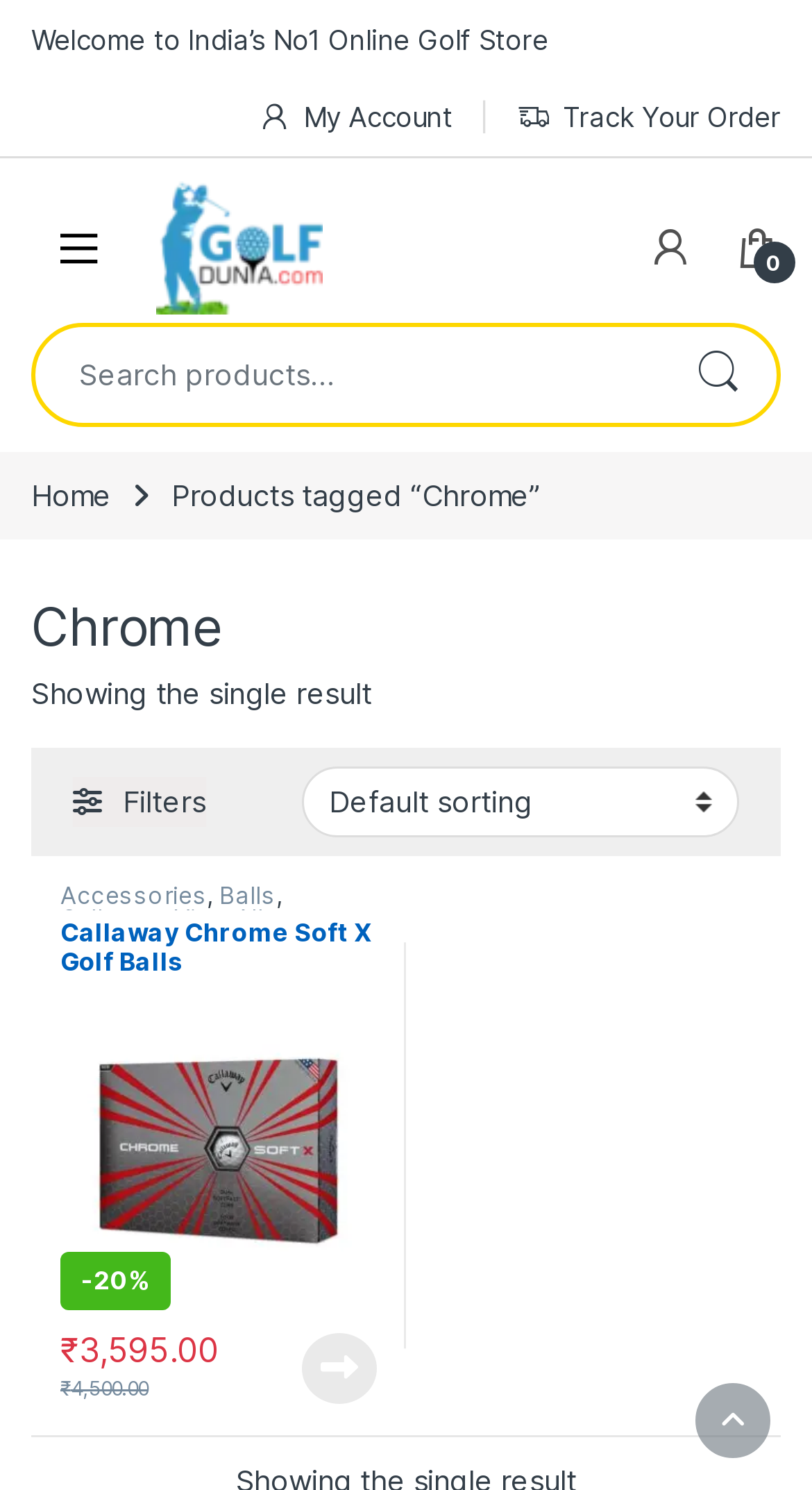Using the details in the image, give a detailed response to the question below:
What is the brand of the golf balls?

I found the answer by looking at the product description 'Callaway Chrome Soft X Golf Balls' which is a link on the webpage.